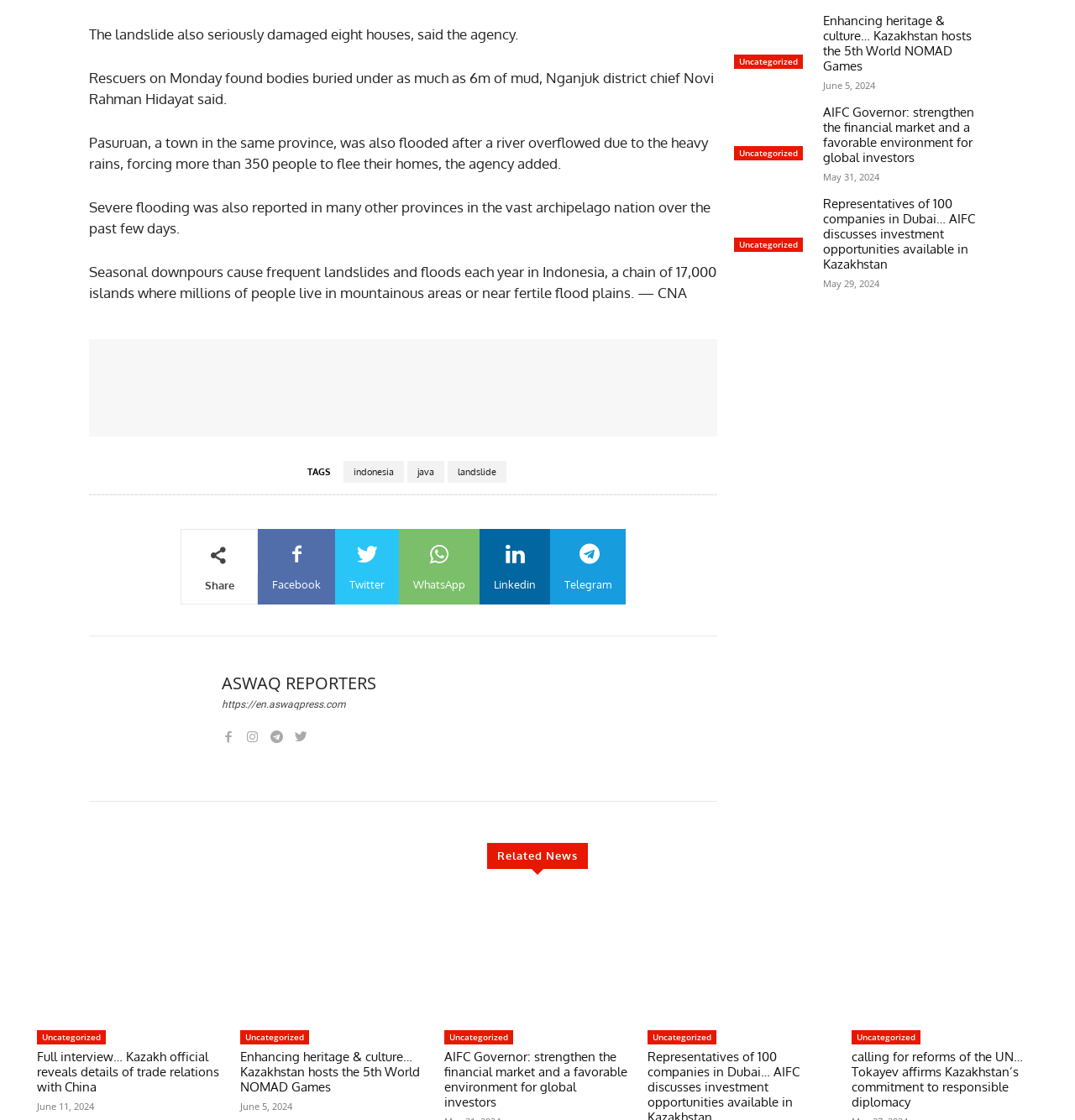Identify the bounding box coordinates of the clickable region to carry out the given instruction: "Check the 'Related News'".

[0.034, 0.752, 0.966, 0.776]